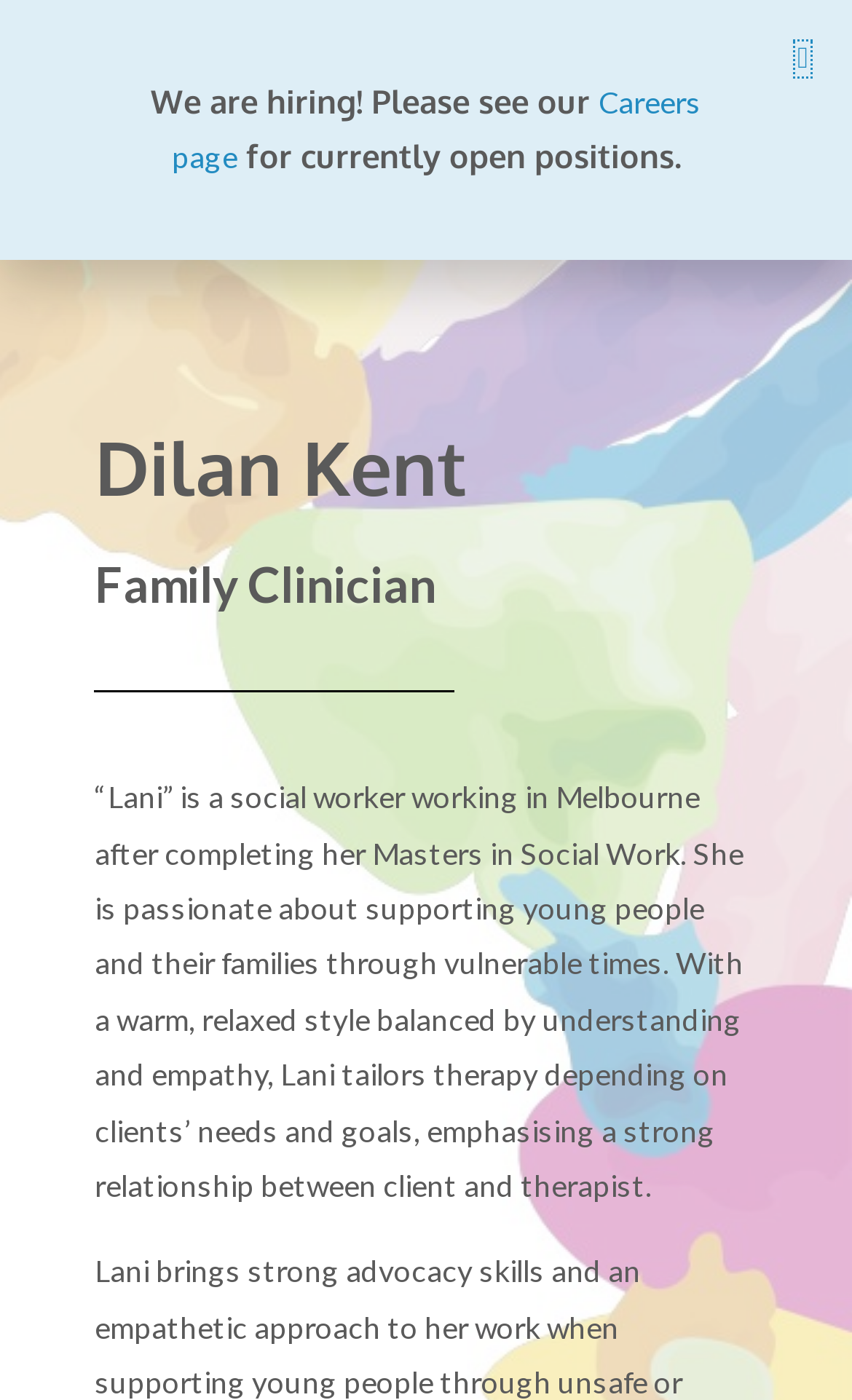Provide a short, one-word or phrase answer to the question below:
What is the profession of the person described?

Social worker